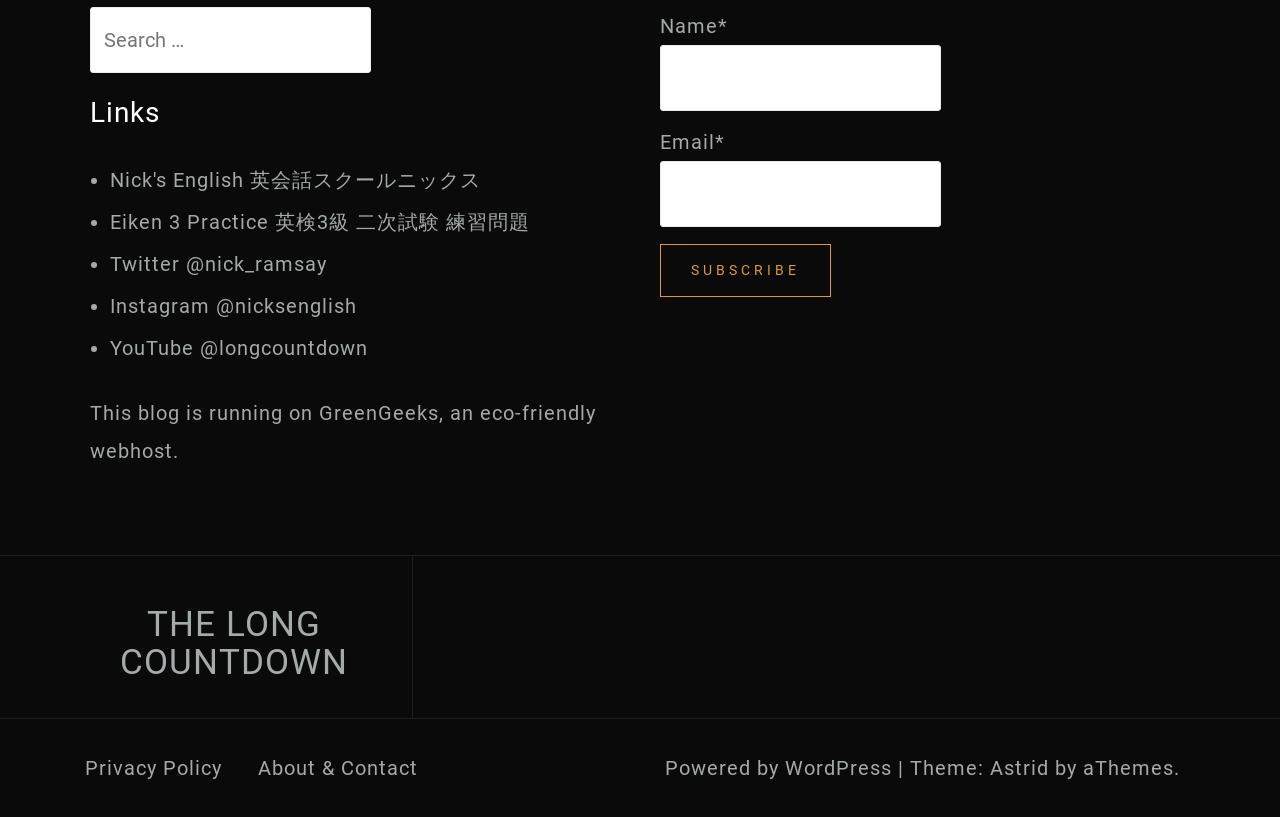Locate the bounding box coordinates of the clickable area to execute the instruction: "Subscribe to the newsletter". Provide the coordinates as four float numbers between 0 and 1, represented as [left, top, right, bottom].

[0.516, 0.299, 0.649, 0.363]